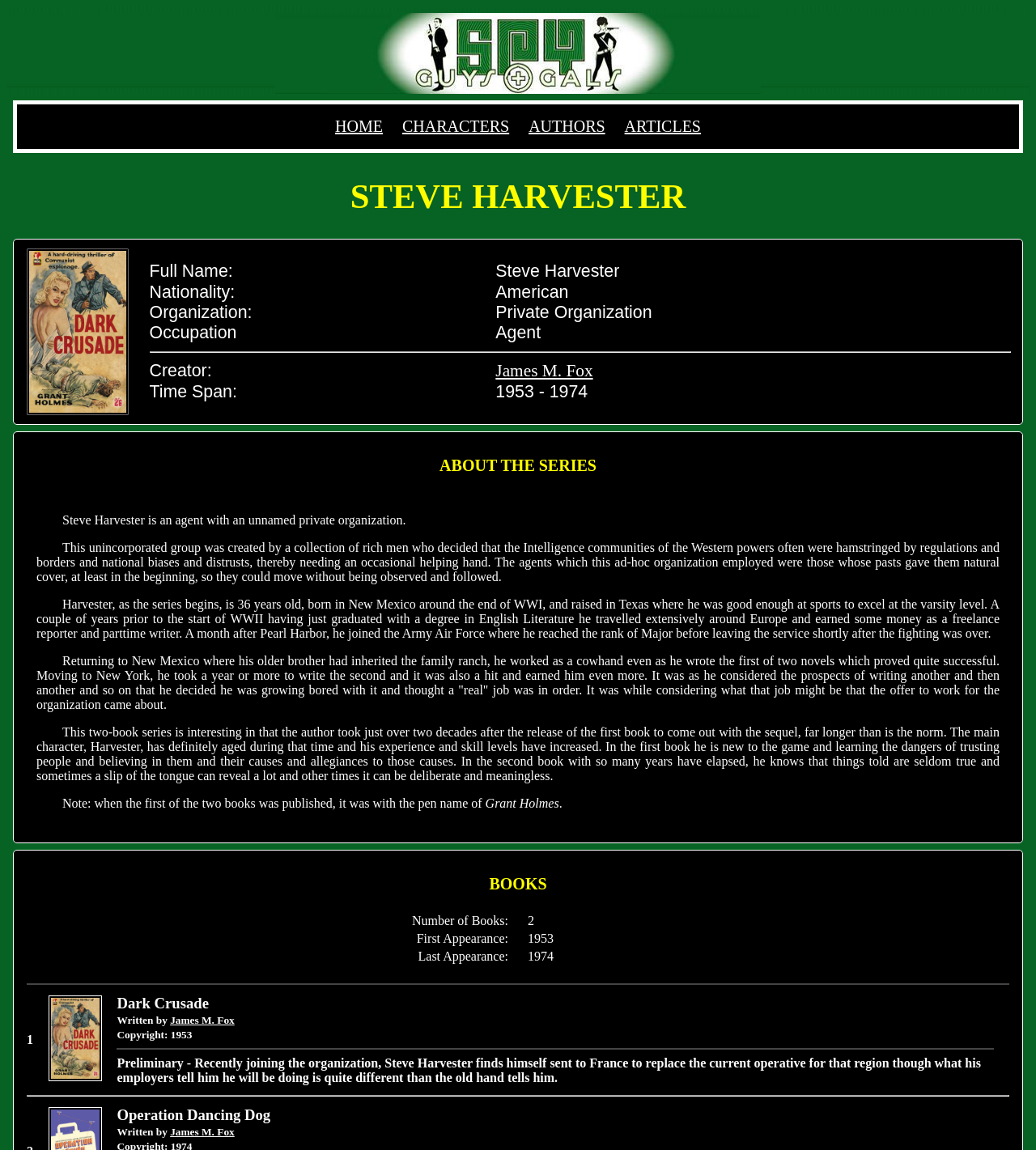Kindly determine the bounding box coordinates for the area that needs to be clicked to execute this instruction: "View the details of the book Dark Crusade".

[0.047, 0.93, 0.098, 0.942]